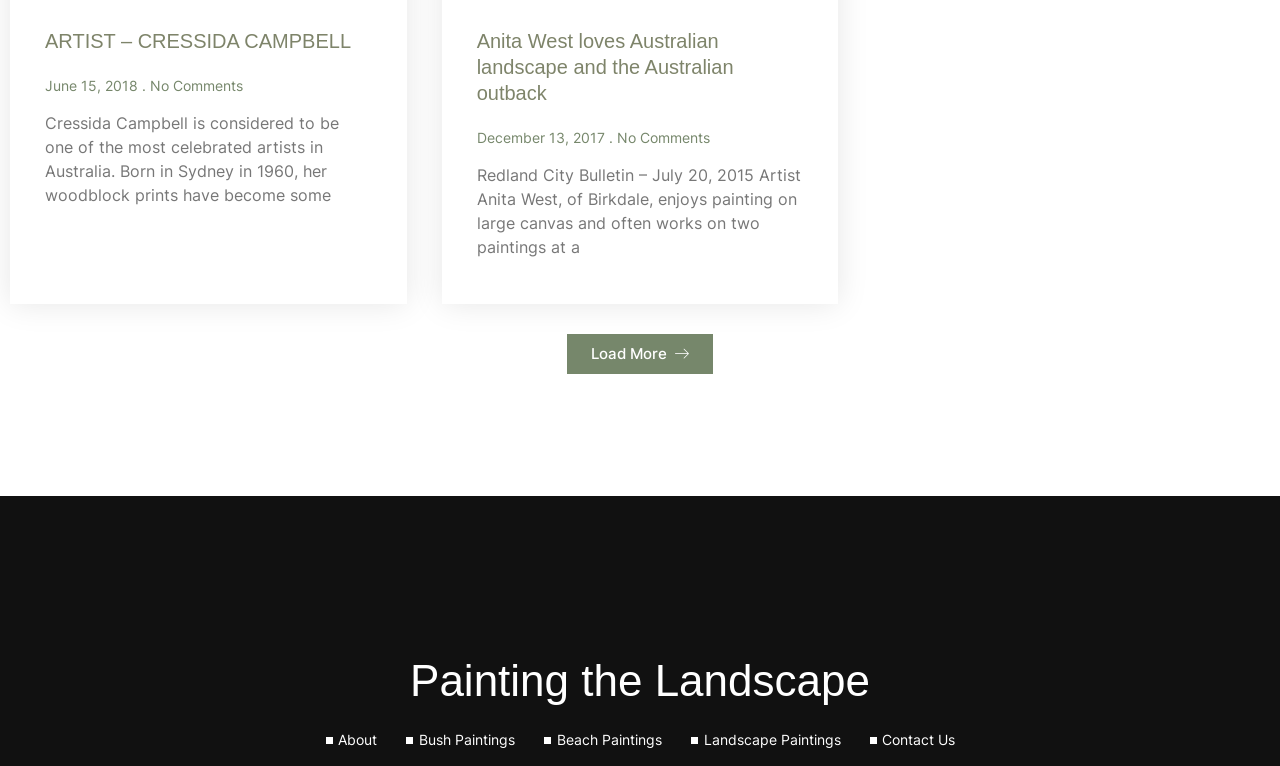Kindly determine the bounding box coordinates for the area that needs to be clicked to execute this instruction: "Explore bush paintings".

[0.317, 0.952, 0.402, 0.981]